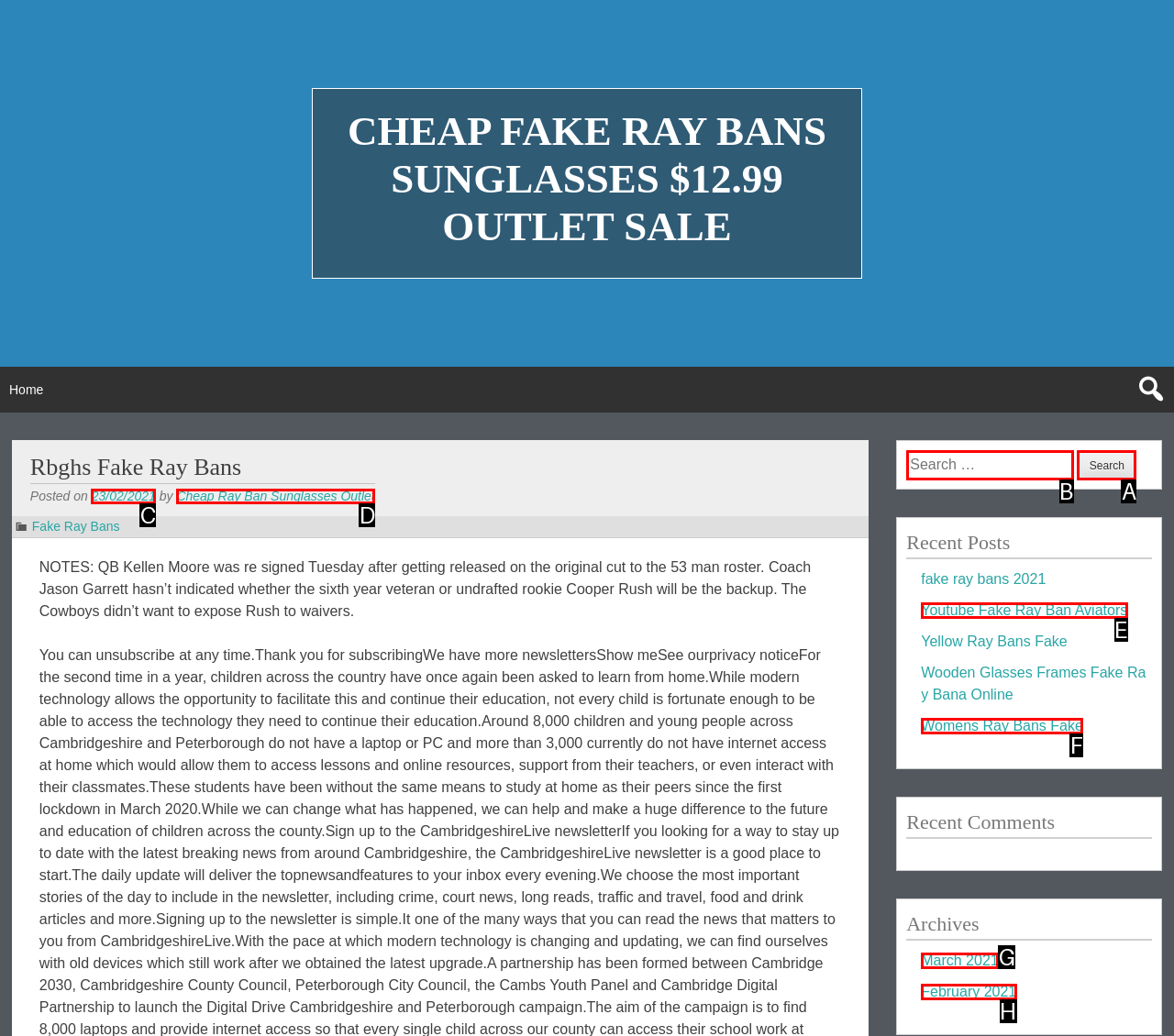Tell me the letter of the option that corresponds to the description: March 2021
Answer using the letter from the given choices directly.

G